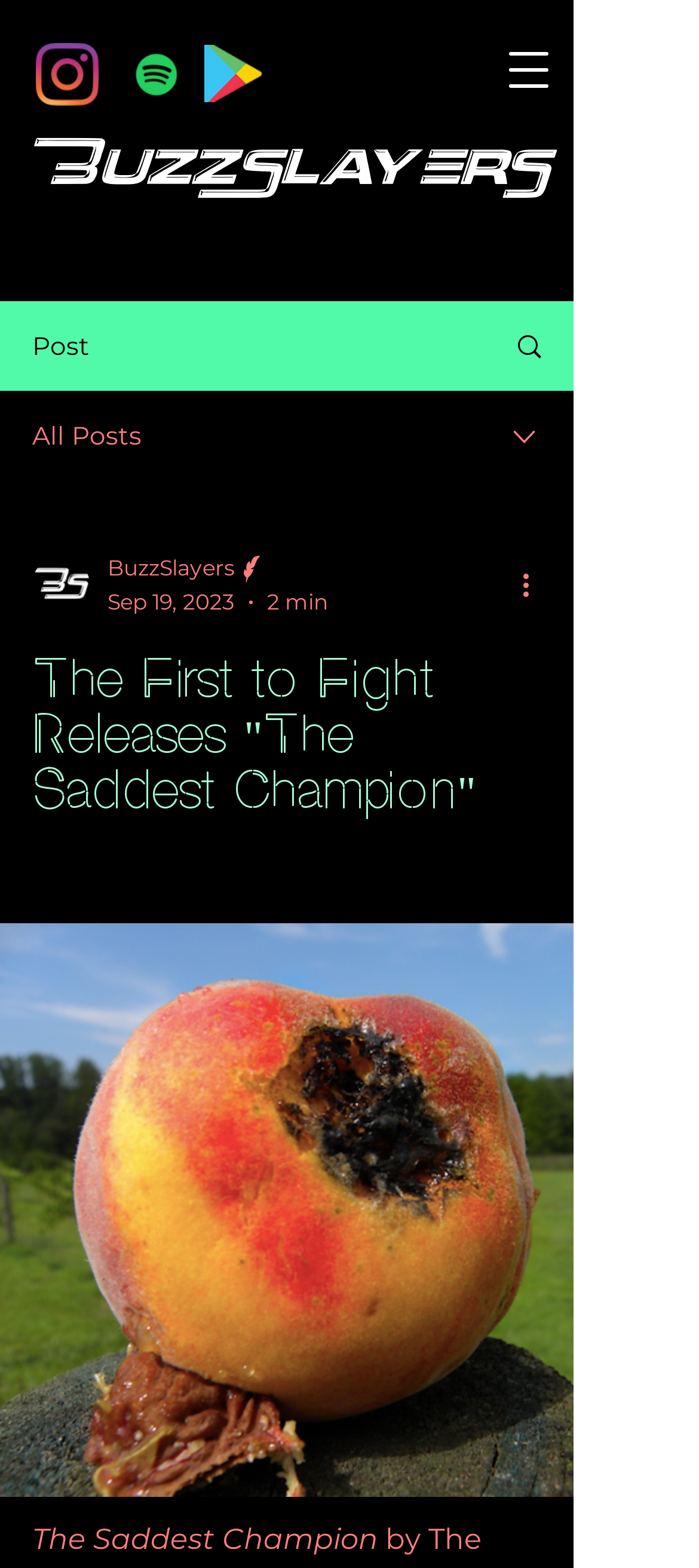Pinpoint the bounding box coordinates of the element to be clicked to execute the instruction: "Go to Instagram".

[0.051, 0.027, 0.141, 0.067]